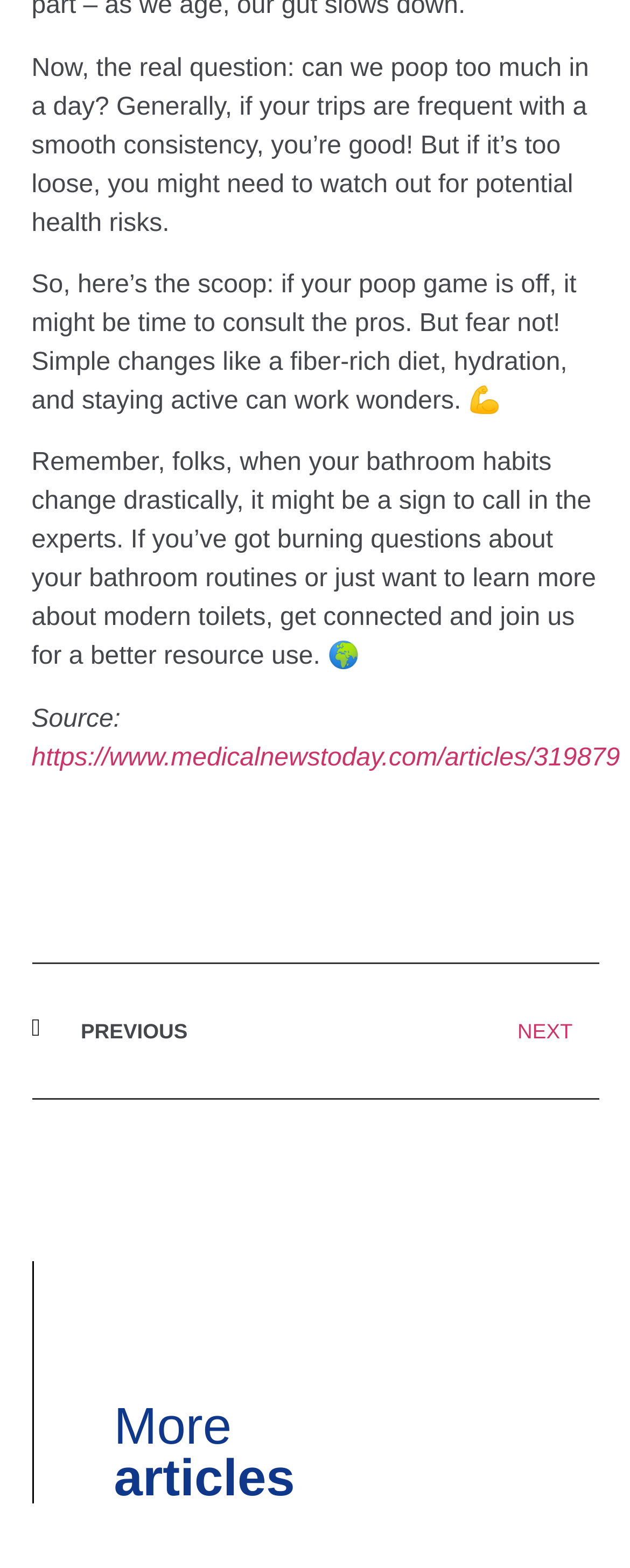Carefully examine the image and provide an in-depth answer to the question: What is the tone of the article?

The tone of the article can be inferred from the language used in the static text elements, which is informal and conversational, with the use of colloquial expressions like 'So, here’s the scoop' and emojis like '💪' and '🌍', suggesting a casual and informative tone.